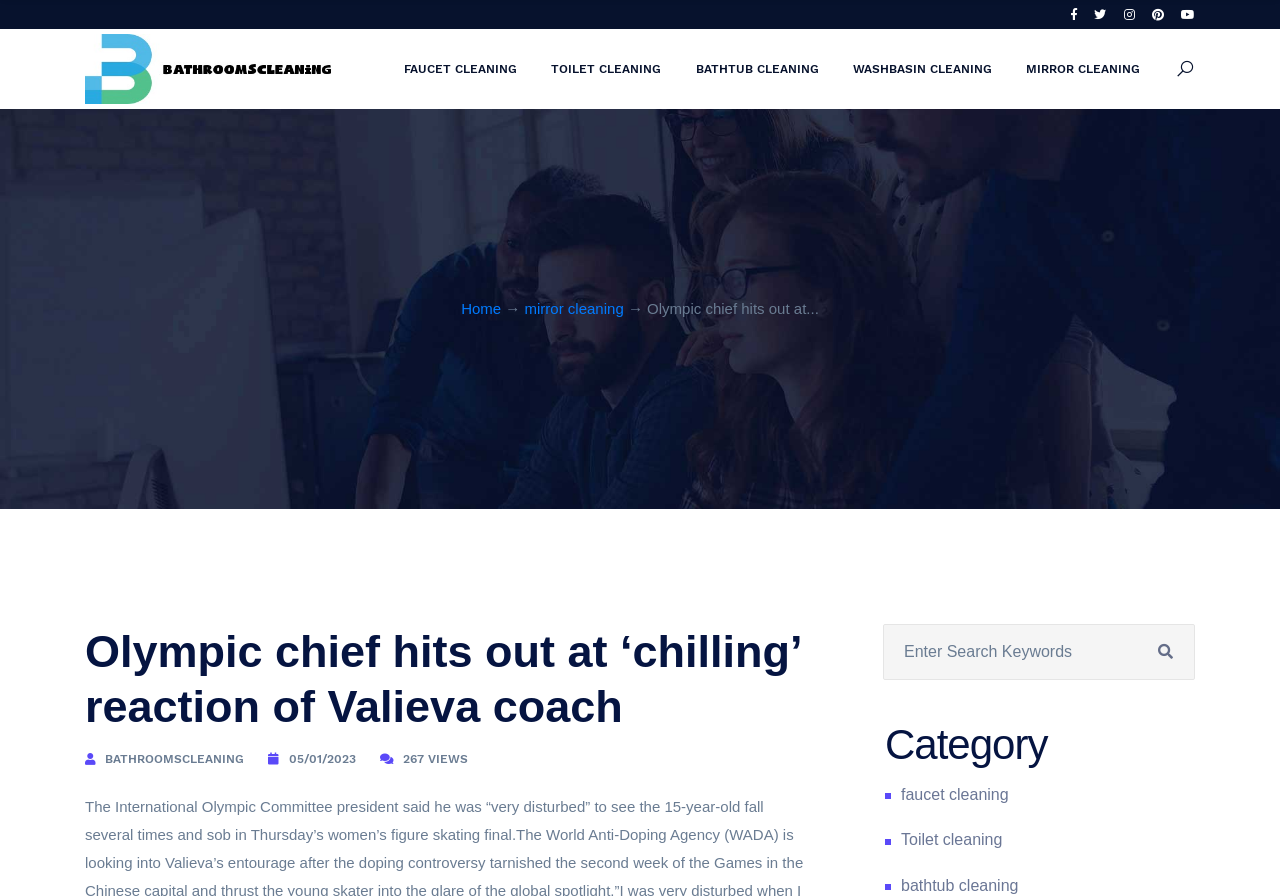What is the purpose of the textbox?
Using the image, provide a detailed and thorough answer to the question.

The textbox is located next to a search button, and its placeholder text is 'Enter Search Keywords', indicating that it is used for searching the website.